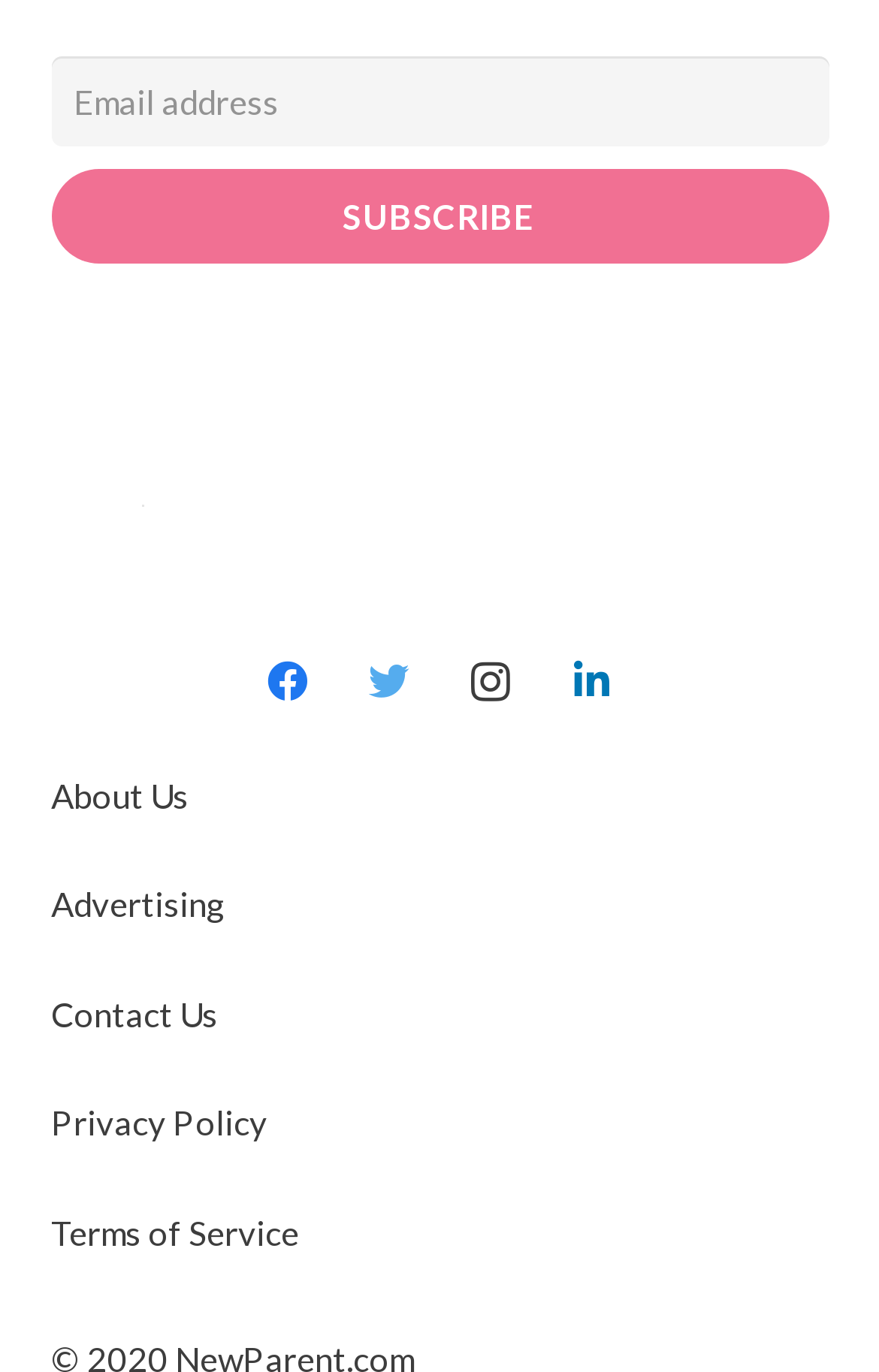Analyze the image and deliver a detailed answer to the question: What is the button below the textbox for?

The button has the text 'SUBSCRIBE' and is located below the email textbox, suggesting that it is used to submit the email address for subscription or newsletter purposes.